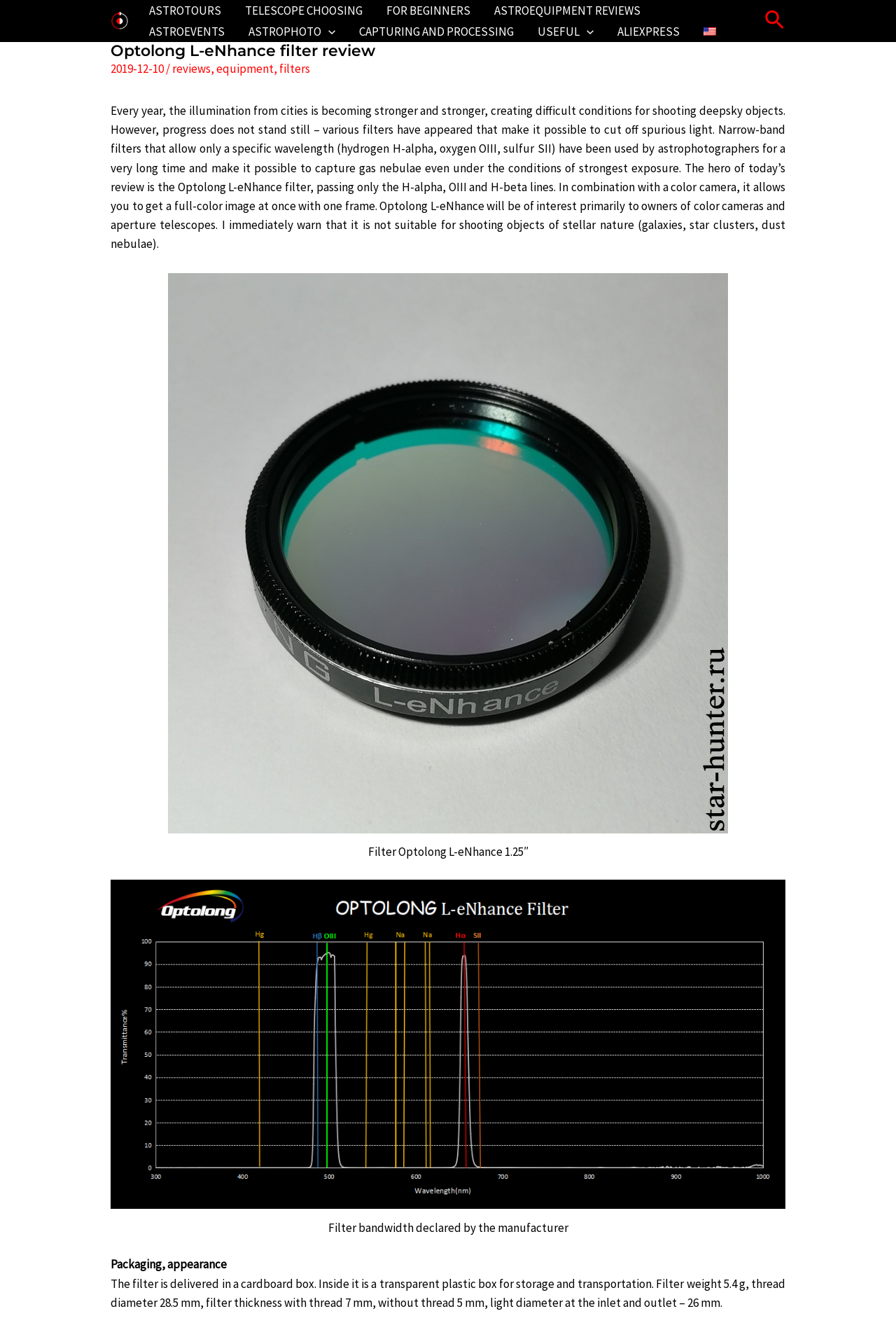Generate a comprehensive description of the contents of the webpage.

This webpage is a review of the Optolong L-eNhance filter, a product used in astrophotography. At the top of the page, there is a navigation menu with links to various sections of the website, including "ASTROTOURS", "TELESCOPE CHOOSING", and "ASTROEQUIPMENT REVIEWS". Below the navigation menu, there is a header section with a title "Optolong L-eNhance filter review" and a date "2019-12-10". 

To the right of the header section, there is a search icon link. Below the header section, there is a long paragraph of text that introduces the topic of astrophotography and the challenges of capturing deep-sky objects due to city illumination. The text also explains how narrow-band filters, like the Optolong L-eNhance filter, can help overcome these challenges.

The page features two figures, each with an image and a caption. The first figure shows the Optolong L-eNhance filter, and the caption describes it as a "Filter Optolong L-eNhance 1.25″". The second figure displays a graph of the filter's bandwidth, as declared by the manufacturer, and the caption explains what the graph shows.

Below the figures, there is a section with the heading "Packaging, appearance", which describes the packaging and physical characteristics of the filter.